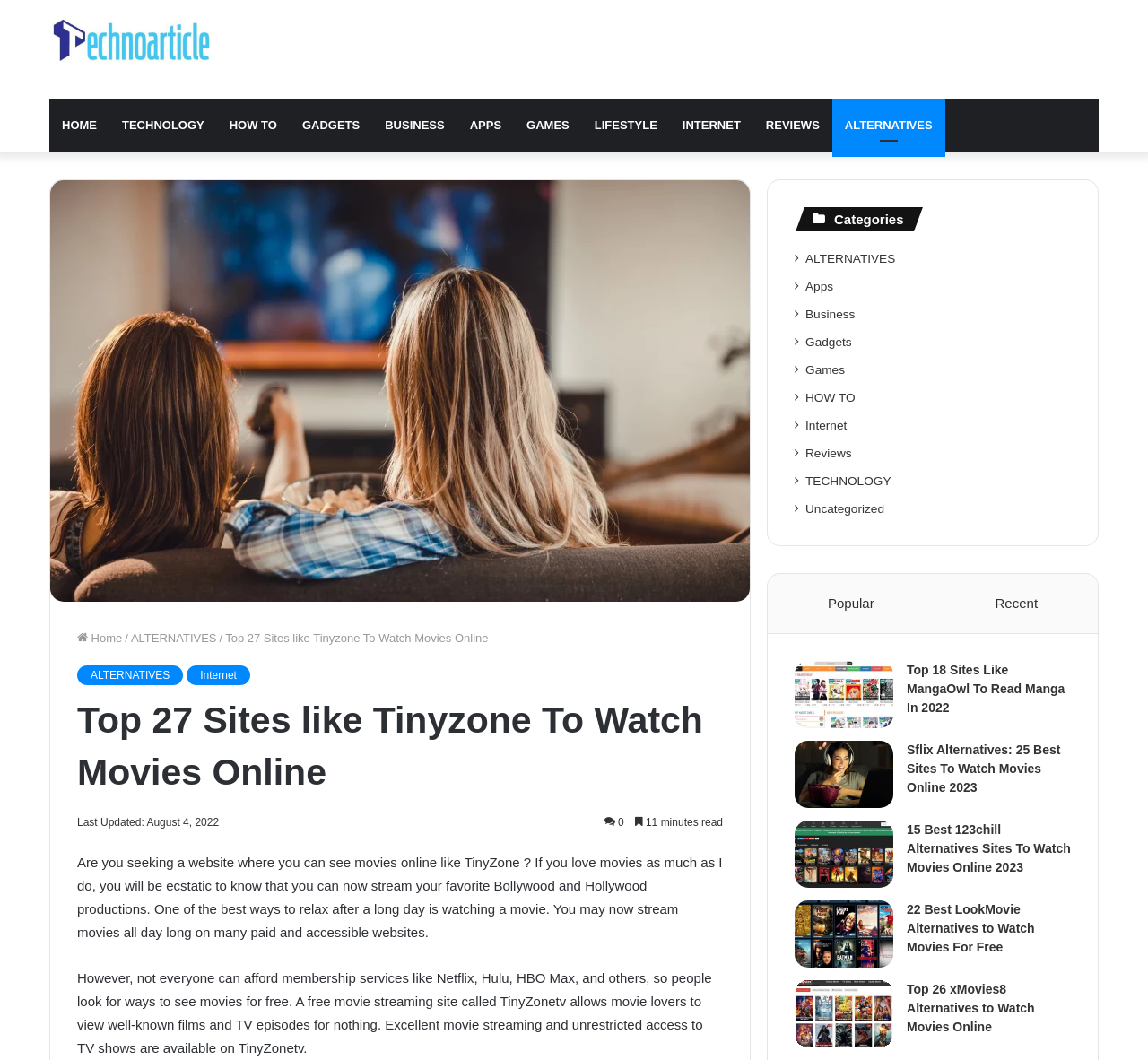Please identify the coordinates of the bounding box that should be clicked to fulfill this instruction: "Click on the ALTERNATIVES link".

[0.725, 0.093, 0.823, 0.144]